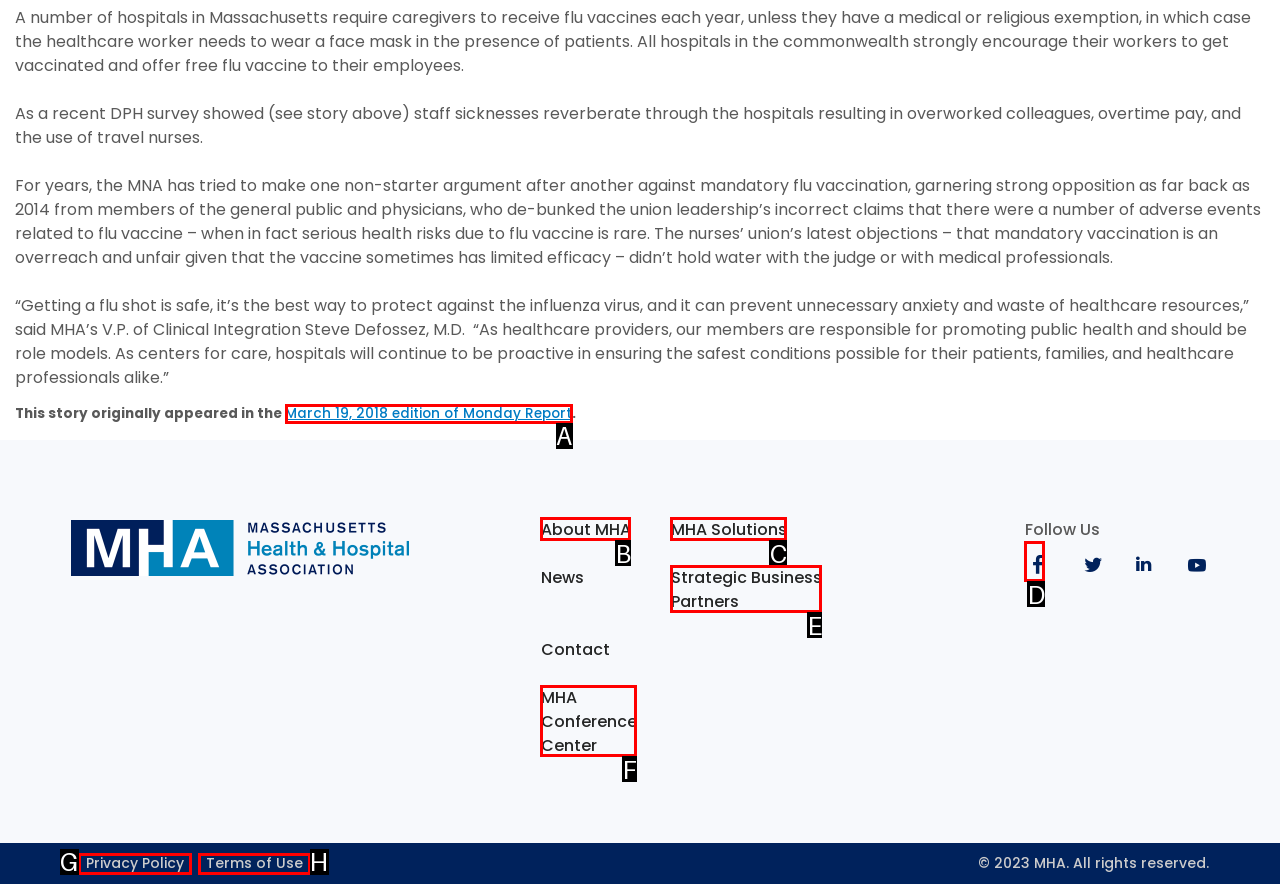Determine which HTML element best fits the description: About MHA
Answer directly with the letter of the matching option from the available choices.

B